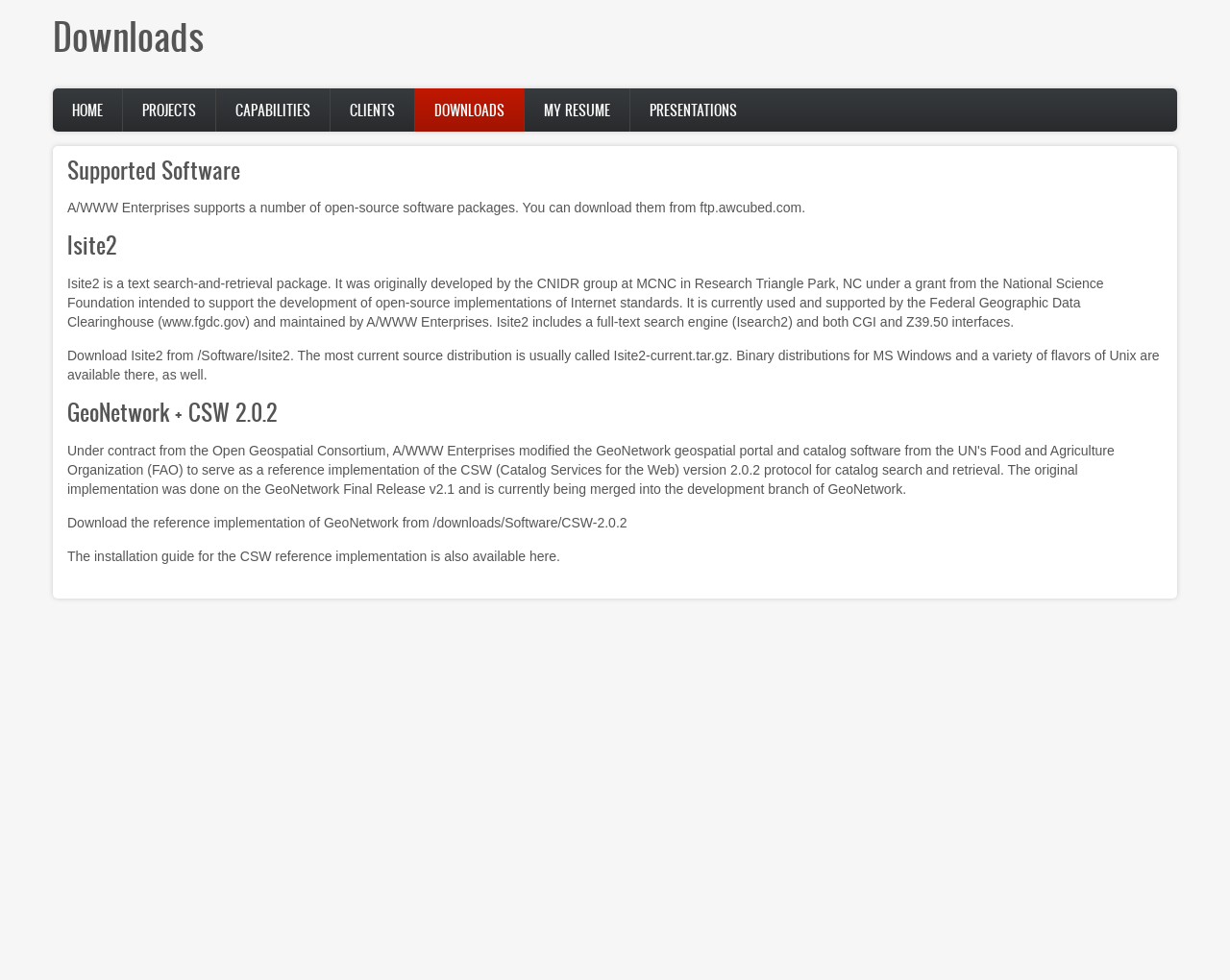Identify the bounding box coordinates for the element you need to click to achieve the following task: "Download Isite2 from the given link". Provide the bounding box coordinates as four float numbers between 0 and 1, in the form [left, top, right, bottom].

[0.16, 0.355, 0.236, 0.371]